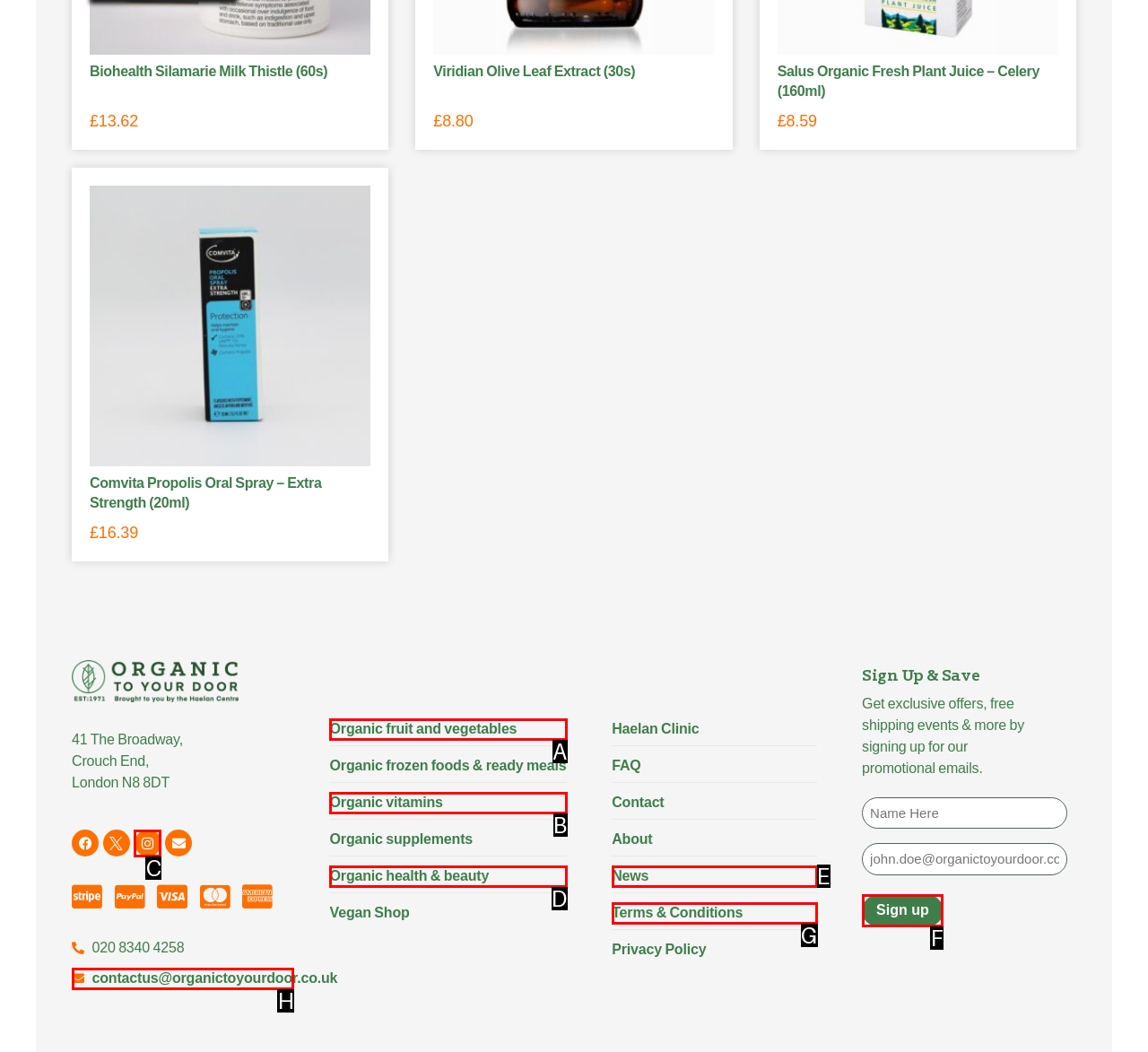From the options shown, which one fits the description: Organic fruit and vegetables? Respond with the appropriate letter.

A